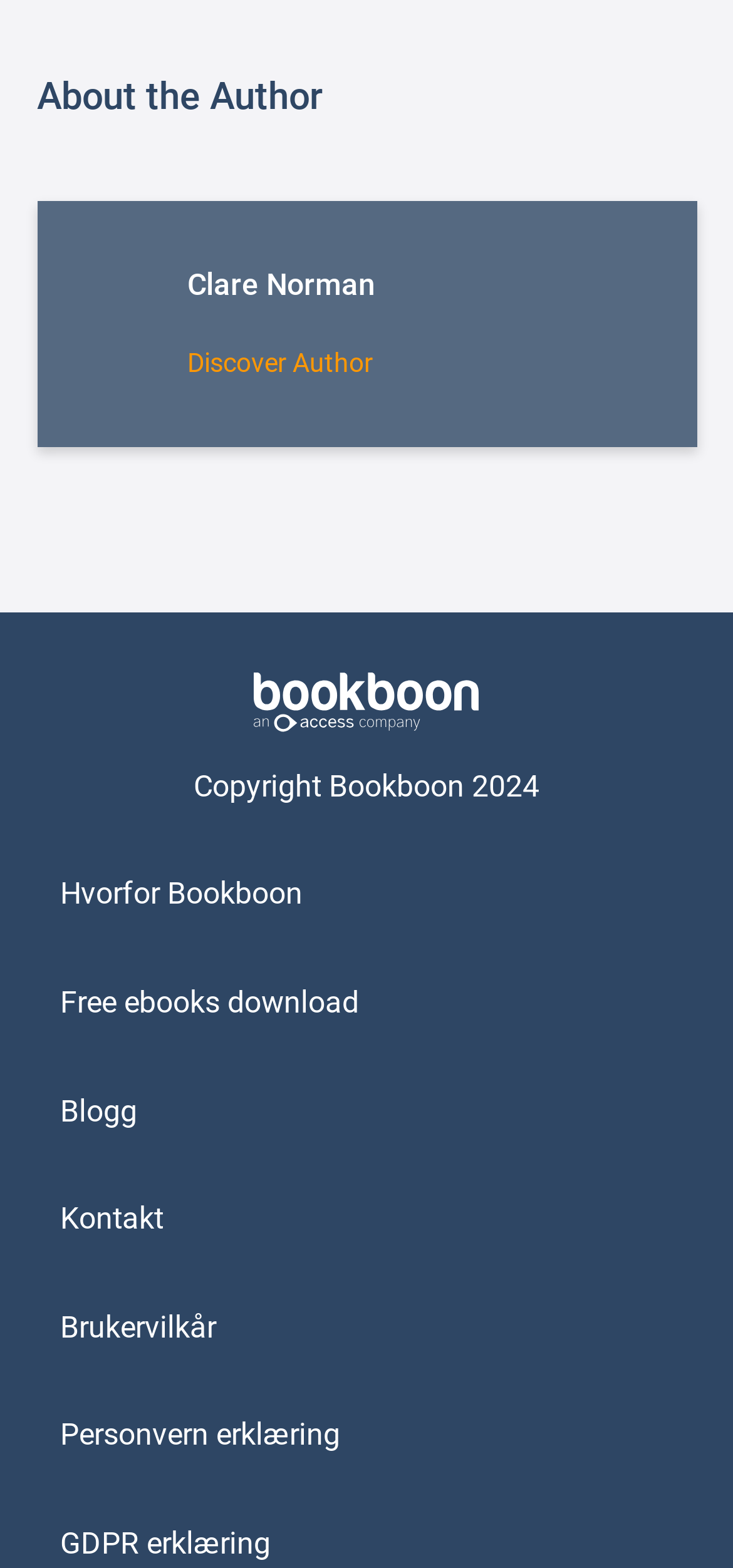Please provide the bounding box coordinates for the UI element as described: "Pool deck cleaning". The coordinates must be four floats between 0 and 1, represented as [left, top, right, bottom].

None